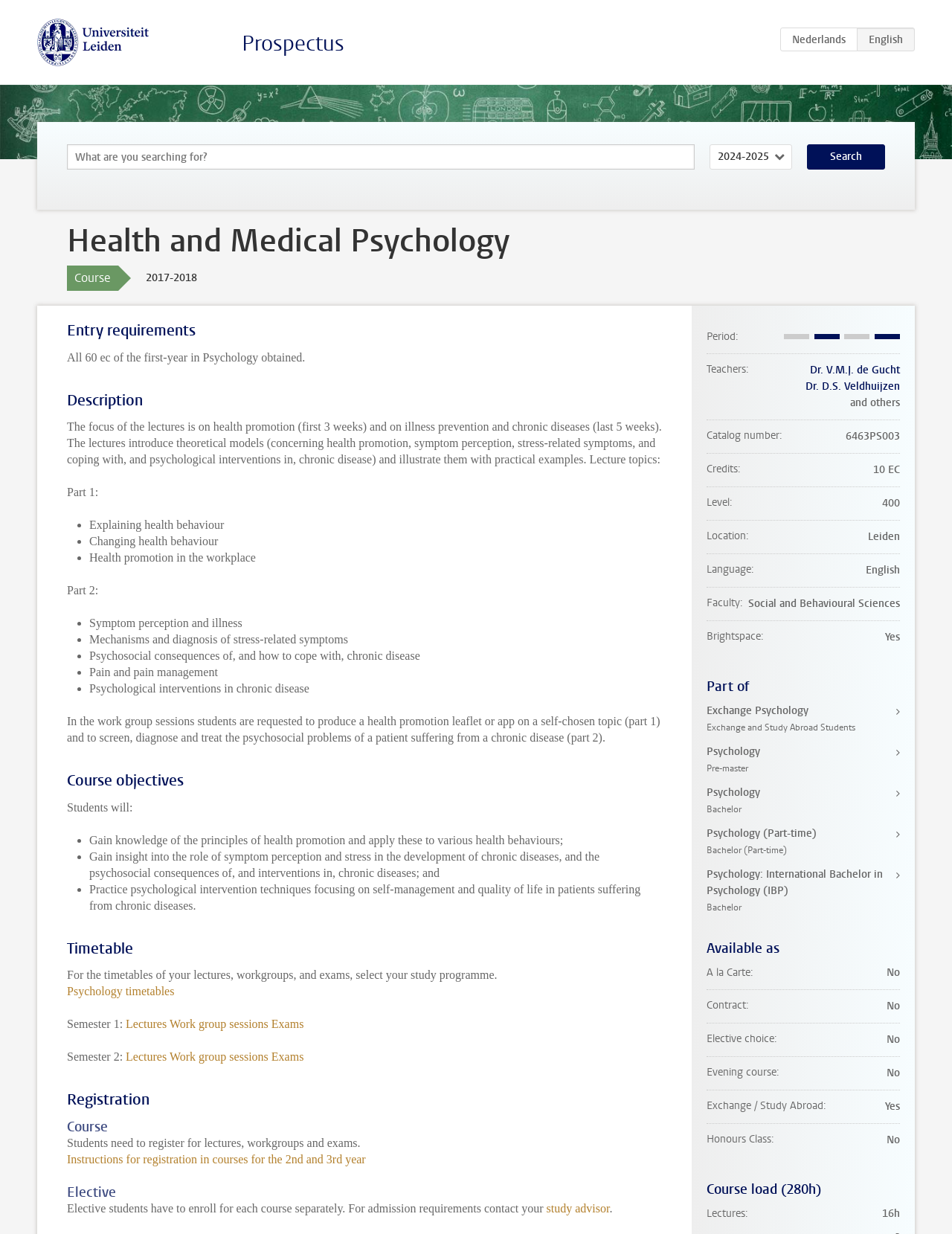Locate the bounding box coordinates of the region to be clicked to comply with the following instruction: "Click on Praia da Marinha, Algarve: Visitors Guide". The coordinates must be four float numbers between 0 and 1, in the form [left, top, right, bottom].

None